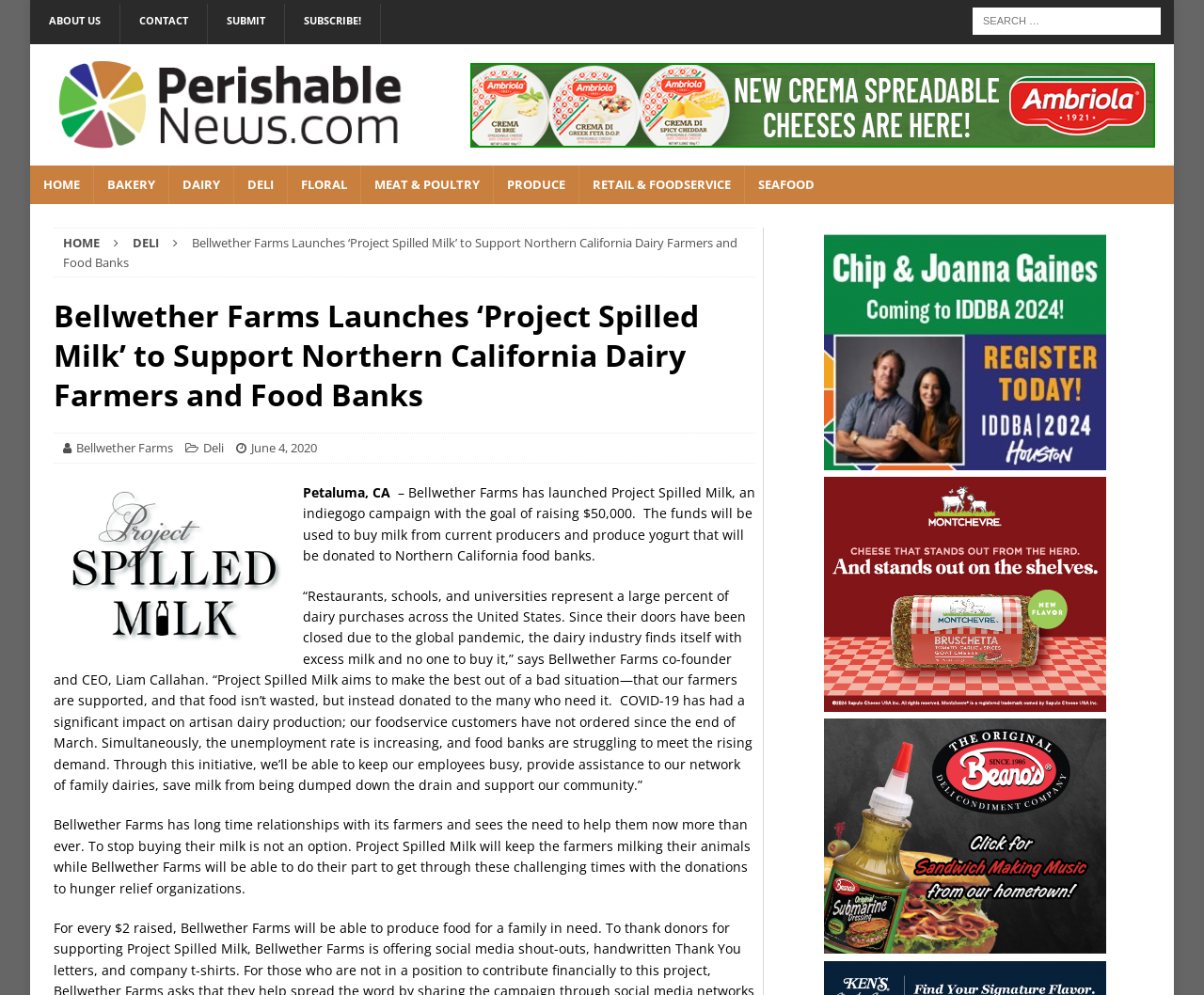Given the description Home, predict the bounding box coordinates of the UI element. Ensure the coordinates are in the format (top-left x, top-left y, bottom-right x, bottom-right y) and all values are between 0 and 1.

[0.052, 0.235, 0.083, 0.252]